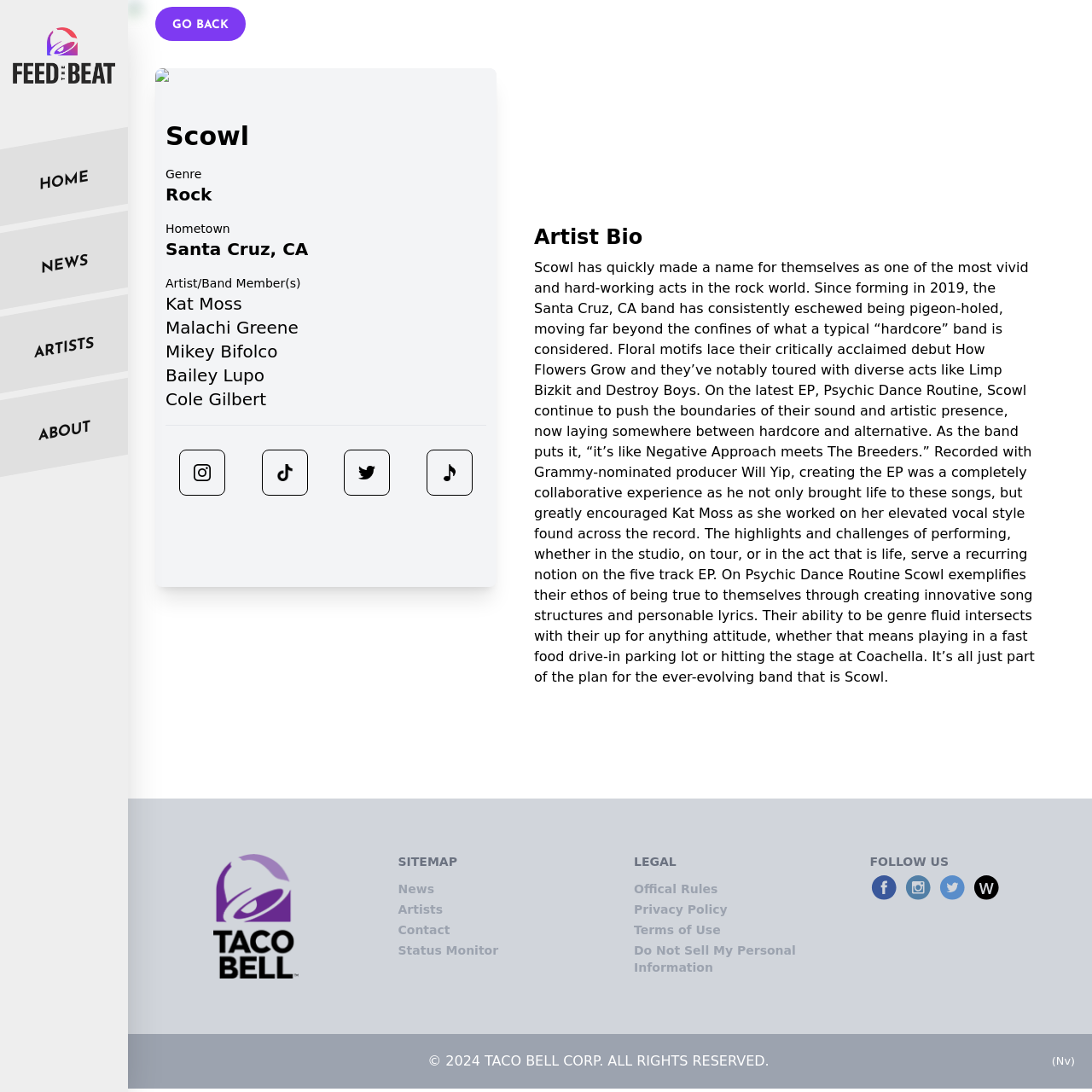What is the name of the EP mentioned?
Please answer the question with a detailed response using the information from the screenshot.

I found the answer by looking at the text in the StaticText element that mentions the EP's name, which is located at [0.489, 0.237, 0.948, 0.627]. The text describes the EP and its production process.